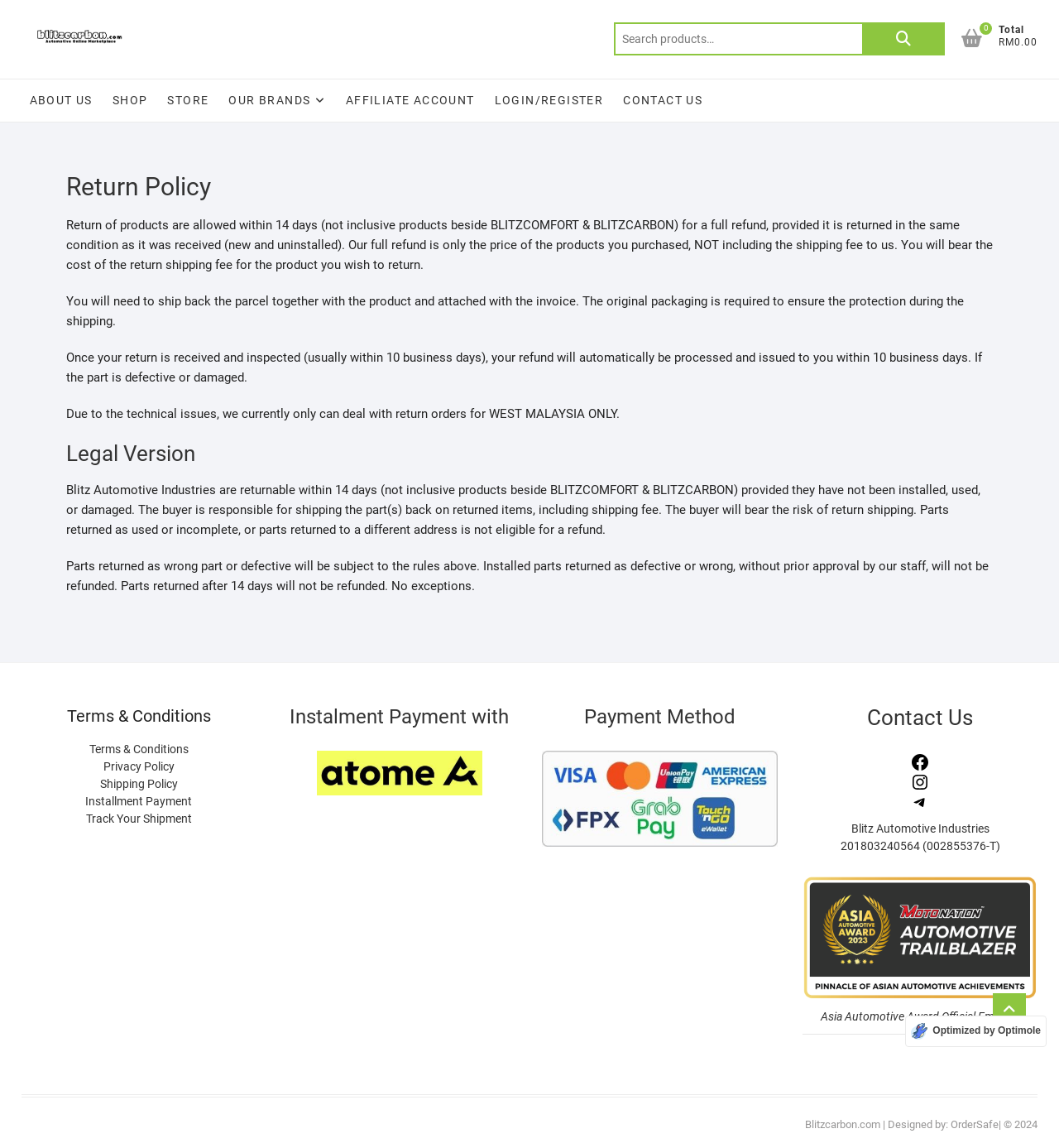What is the total cost displayed on the webpage?
Please provide a comprehensive answer based on the visual information in the image.

The total cost is displayed on the webpage as RM0.00, which is located below the search bar and above the main menu.